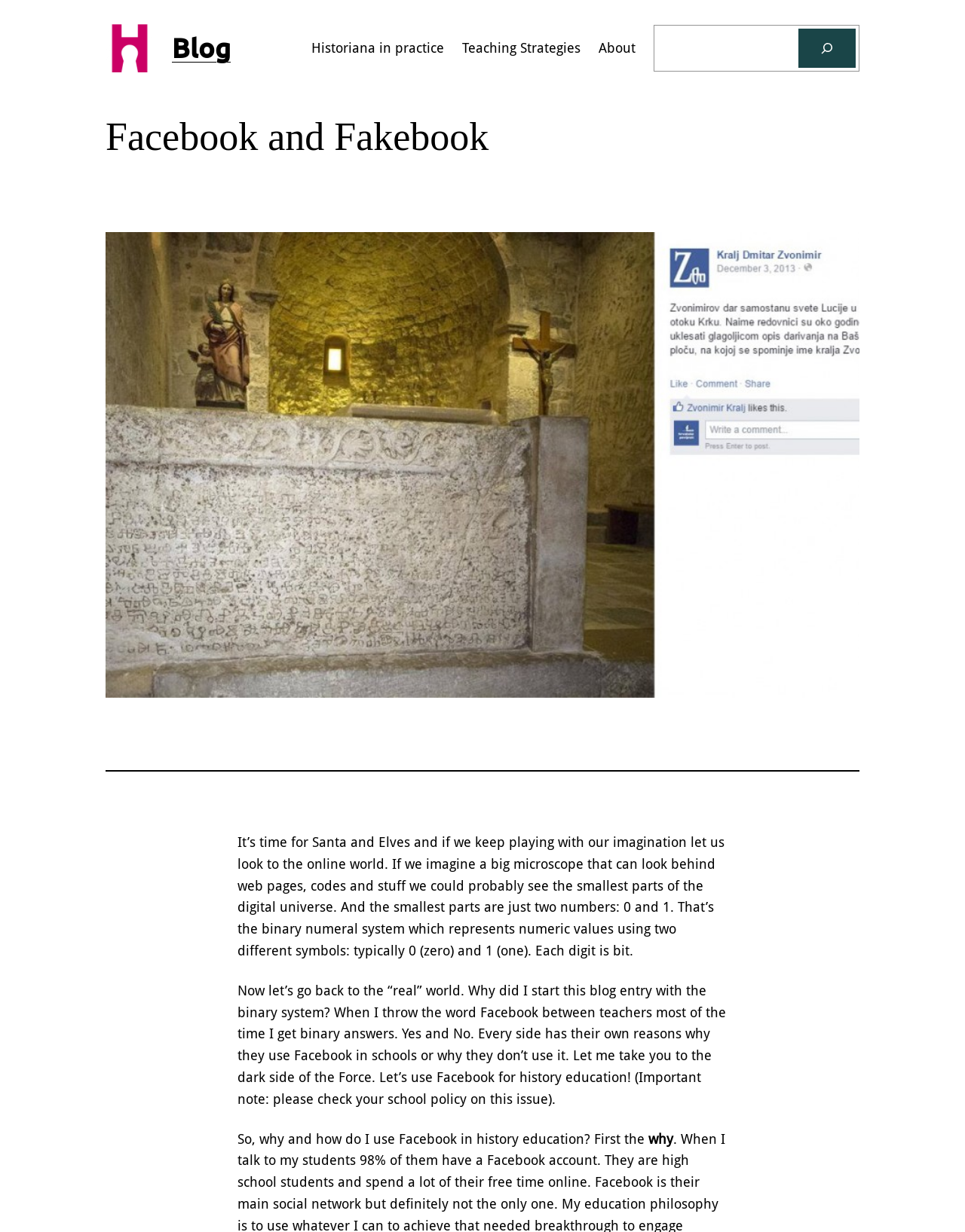What is the main topic of this blog?
Use the screenshot to answer the question with a single word or phrase.

Facebook and history education